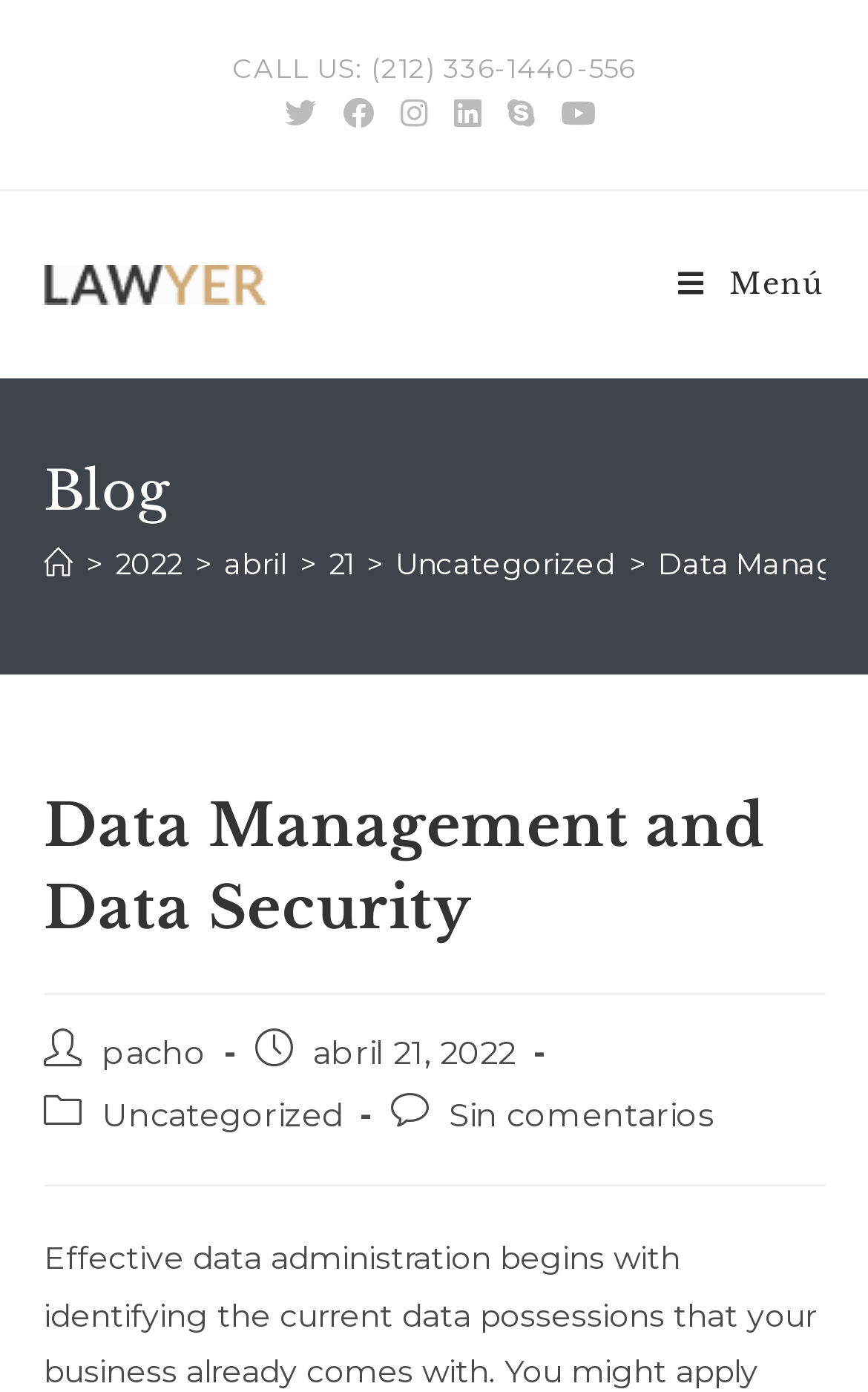Identify the bounding box coordinates of the region that needs to be clicked to carry out this instruction: "Read the post in Uncategorized category". Provide these coordinates as four float numbers ranging from 0 to 1, i.e., [left, top, right, bottom].

[0.117, 0.786, 0.394, 0.815]